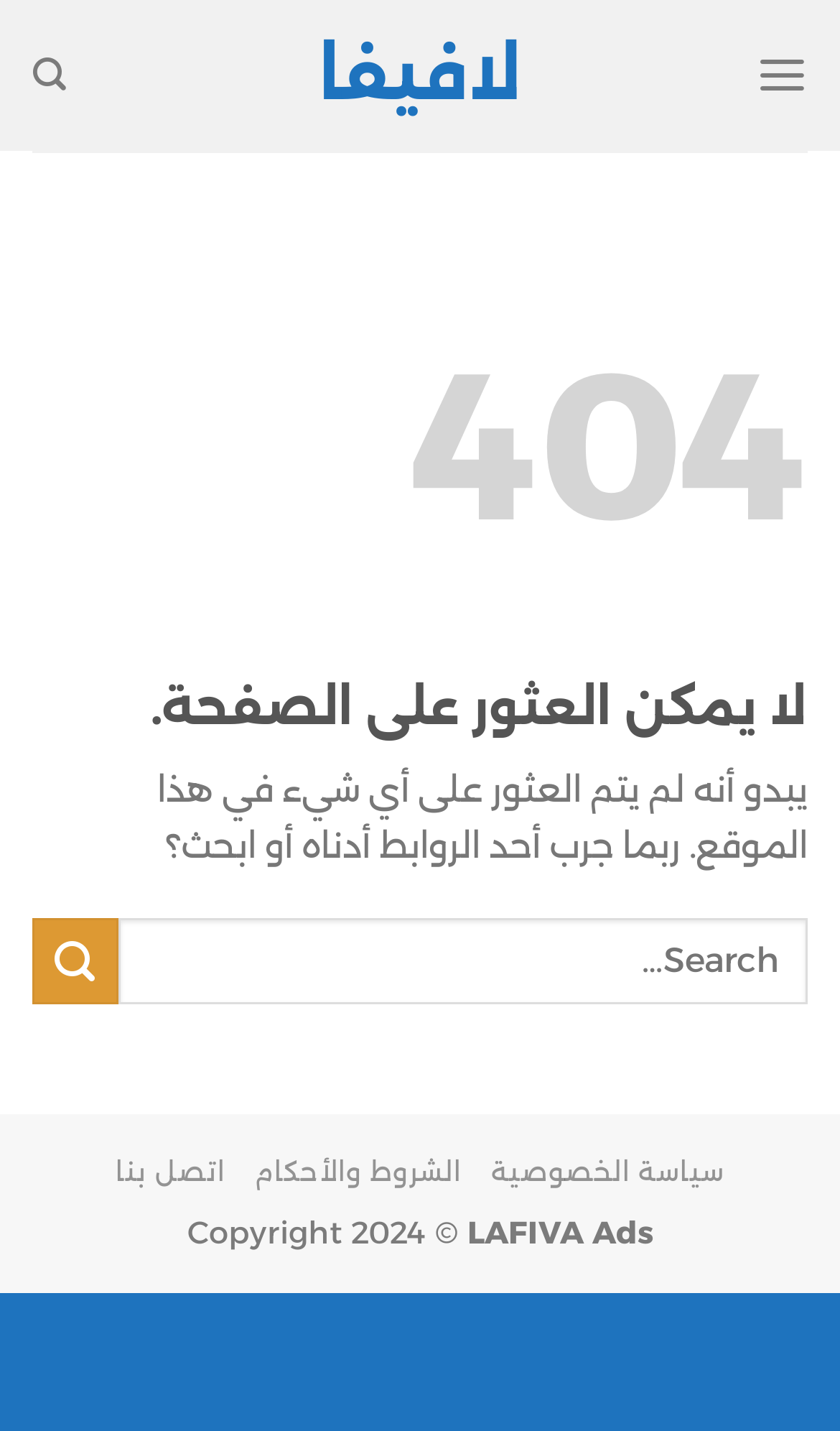Please identify the bounding box coordinates of the clickable area that will allow you to execute the instruction: "click لافيفا".

[0.274, 0.029, 0.726, 0.077]